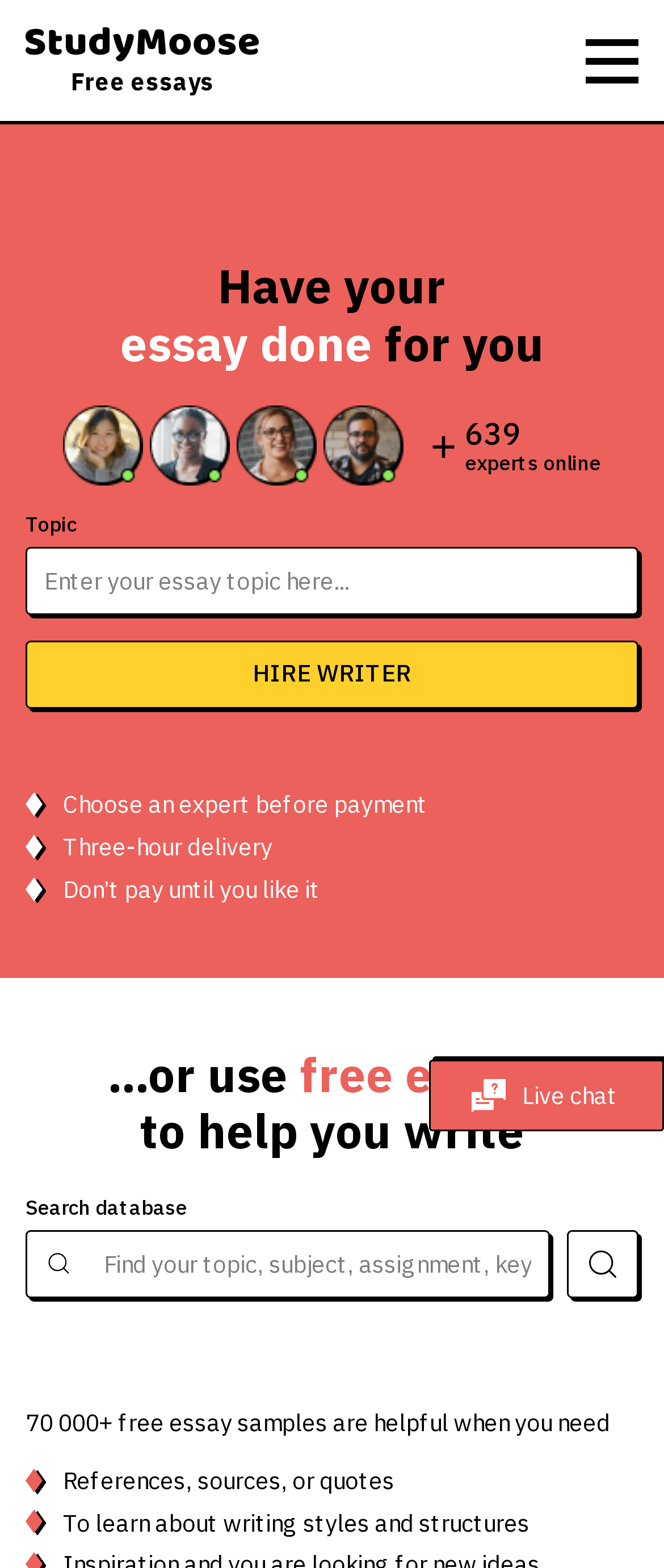Determine the main headline of the webpage and provide its text.

free essay samples are helpful when you need